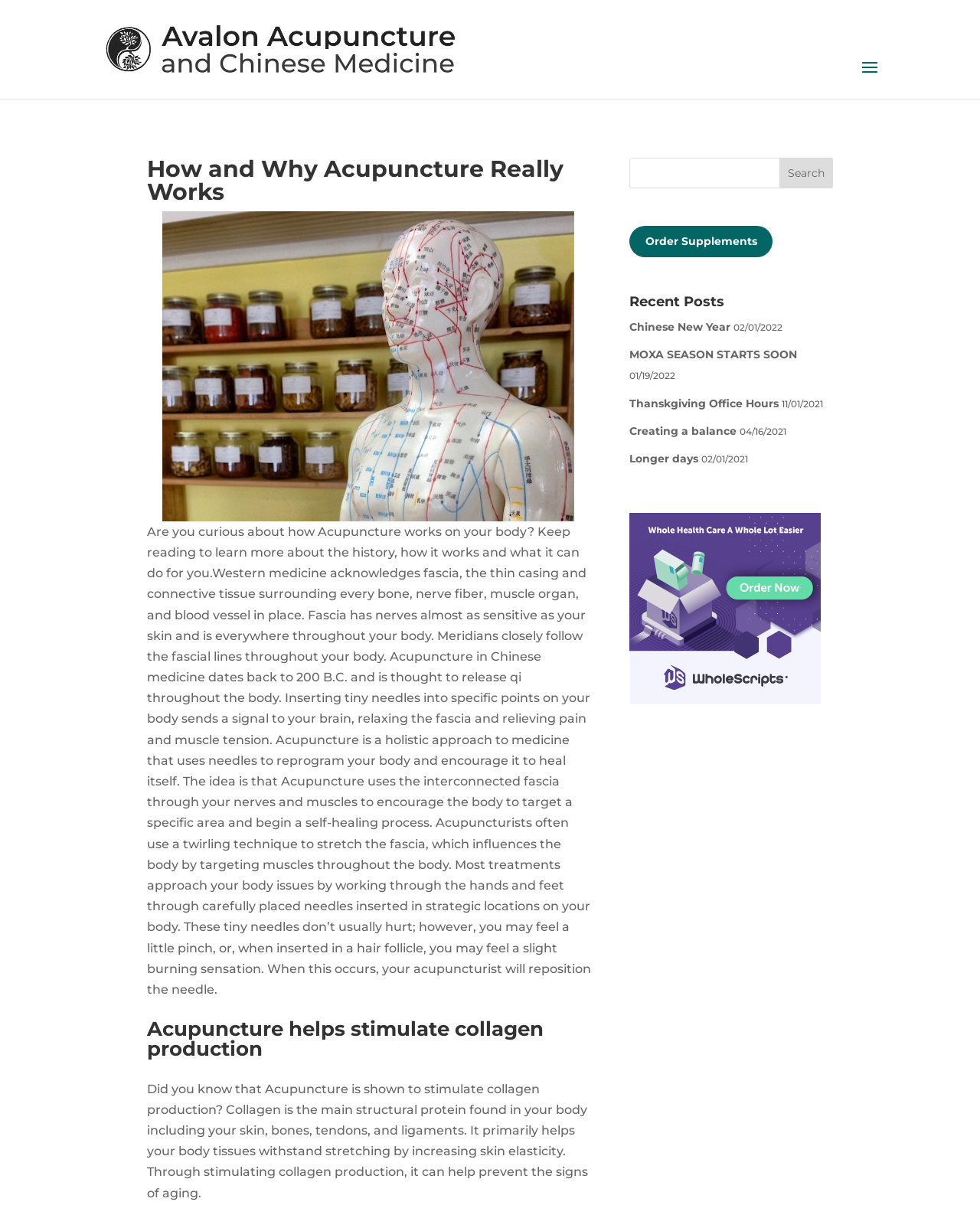Please identify the bounding box coordinates of the area that needs to be clicked to follow this instruction: "Click the 'Order Supplements' link".

[0.642, 0.187, 0.789, 0.213]